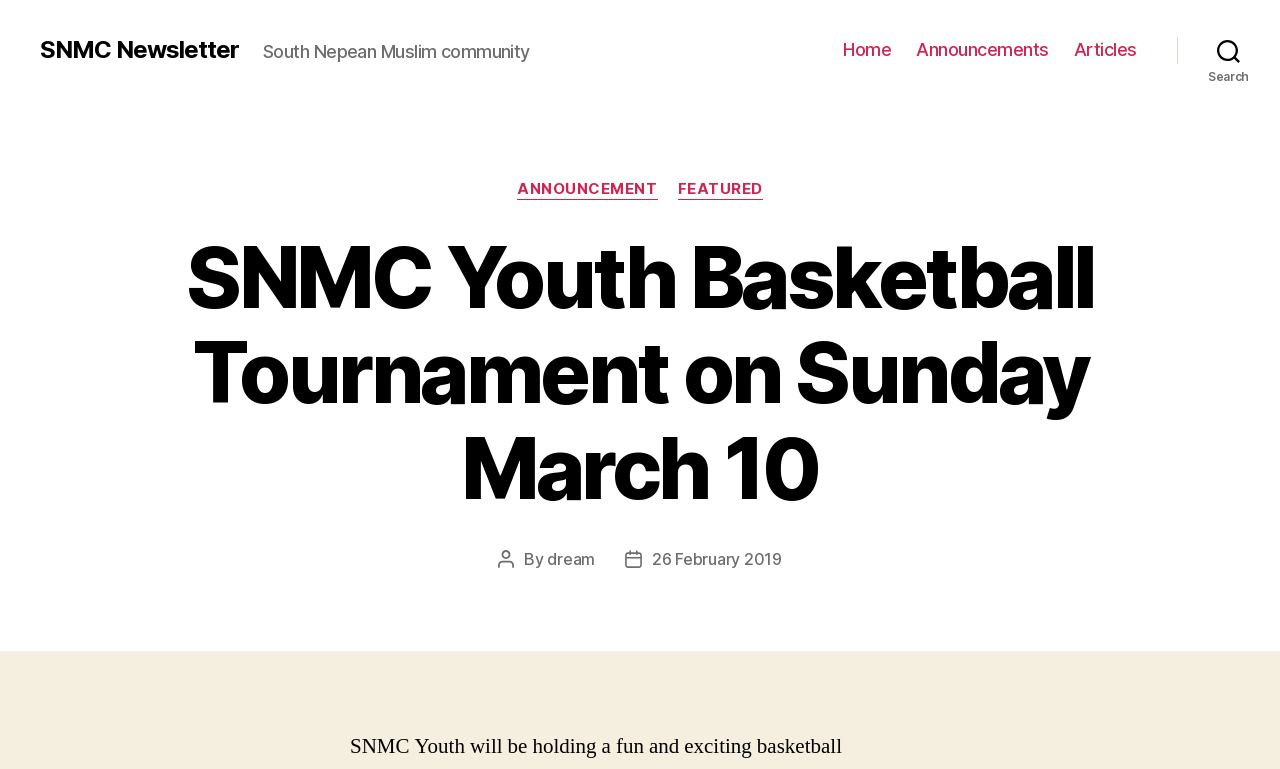How many navigation links are there?
Ensure your answer is thorough and detailed.

I counted the number of link elements inside the navigation element with the type 'Horizontal', and found three links: 'Home', 'Announcements', and 'Articles'.